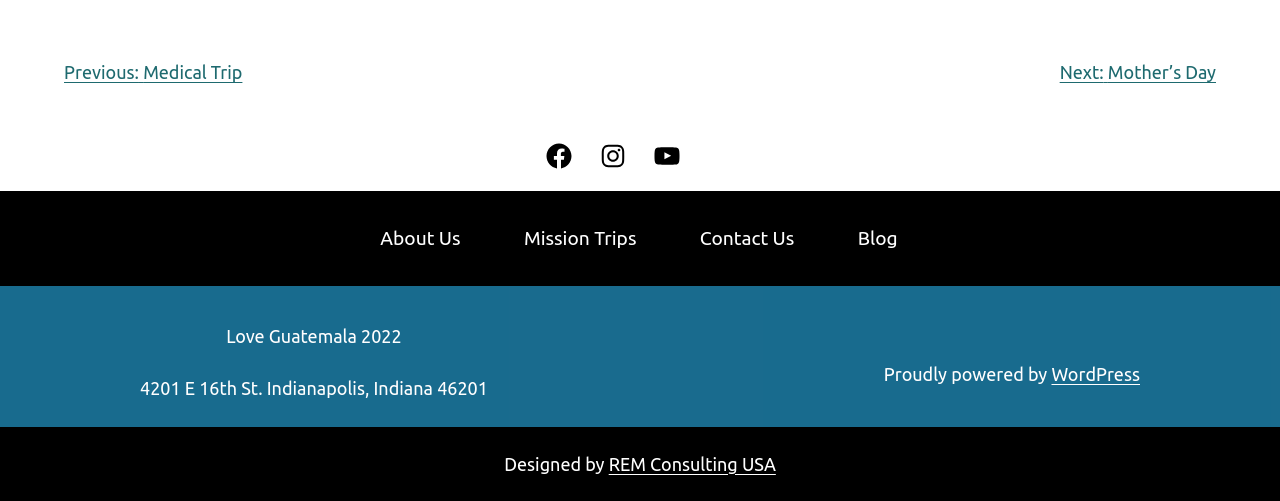Please find the bounding box coordinates of the element's region to be clicked to carry out this instruction: "Visit Facebook".

[0.425, 0.282, 0.448, 0.341]